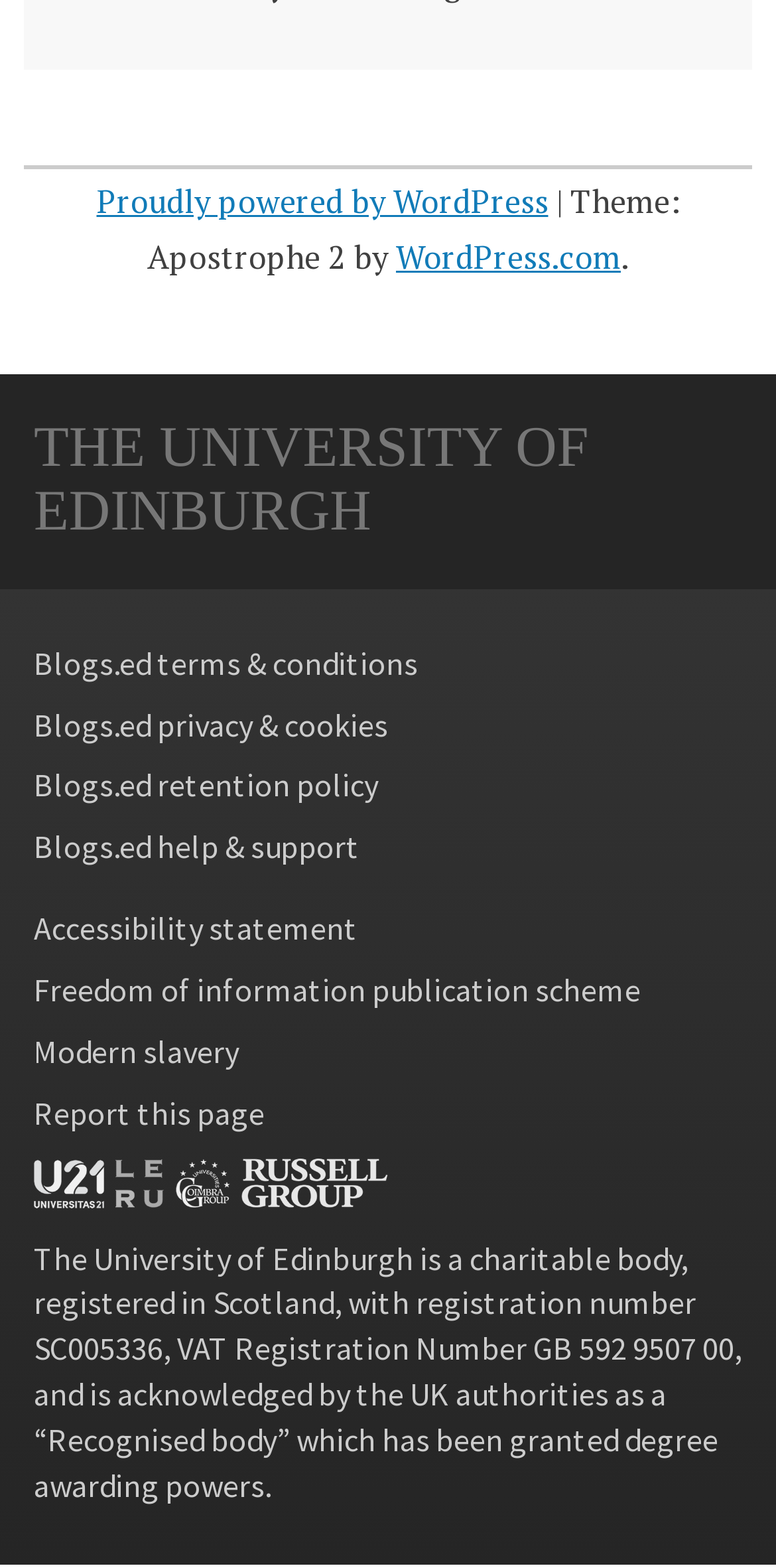Provide the bounding box coordinates for the area that should be clicked to complete the instruction: "Learn about University affiliations".

[0.044, 0.737, 0.5, 0.772]